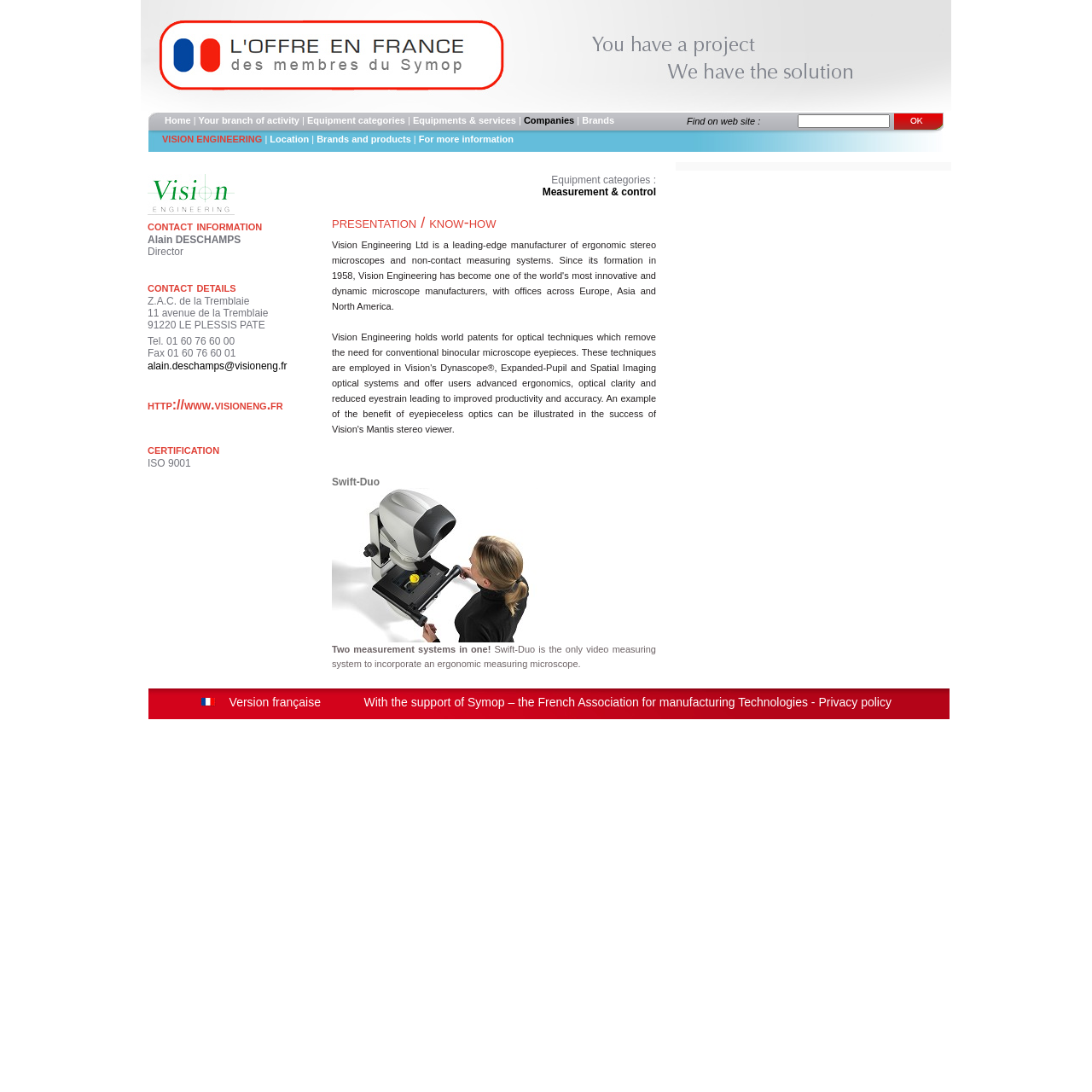Determine the bounding box coordinates for the UI element with the following description: "Brands and products". The coordinates should be four float numbers between 0 and 1, represented as [left, top, right, bottom].

[0.29, 0.123, 0.379, 0.132]